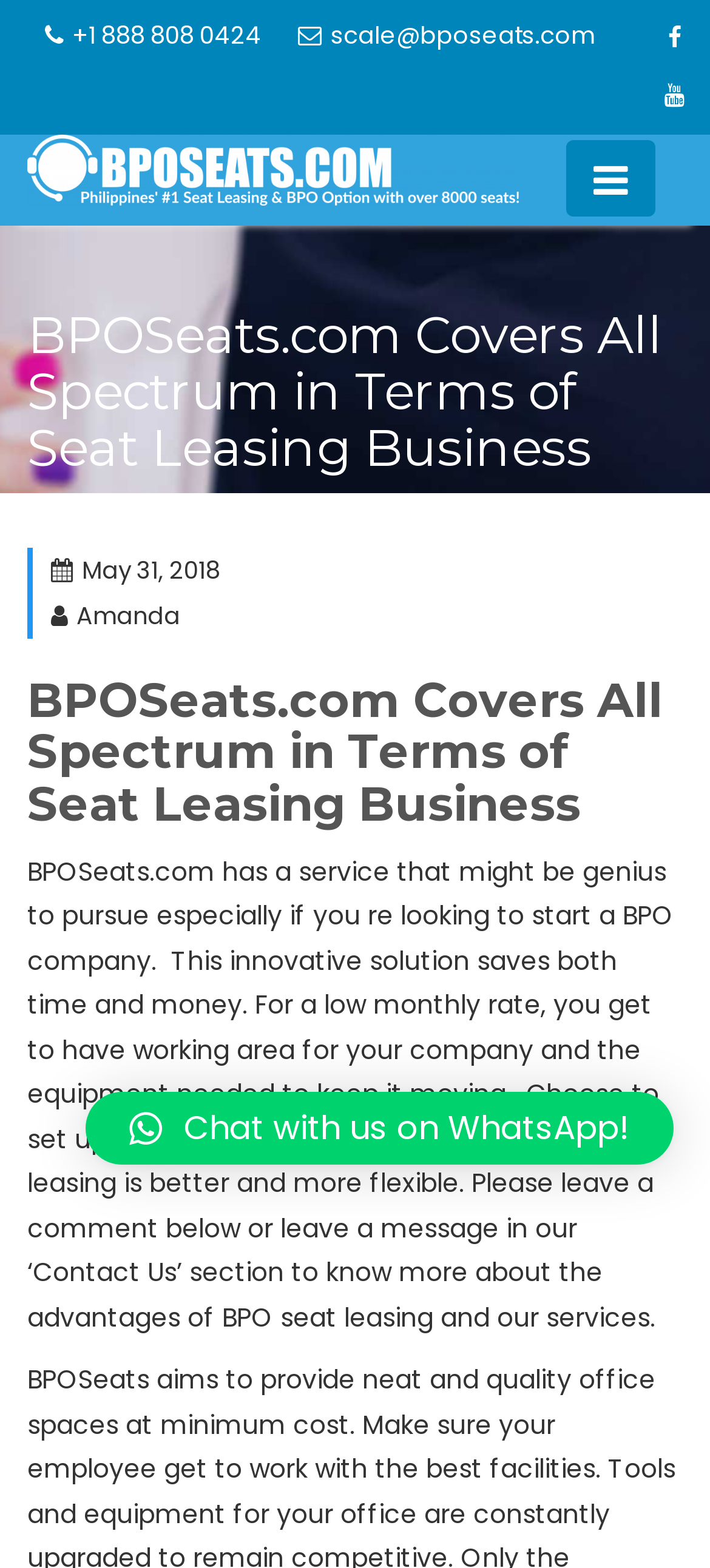What is the text of the webpage's headline?

BPOSeats.com Covers All Spectrum in Terms of Seat Leasing Business